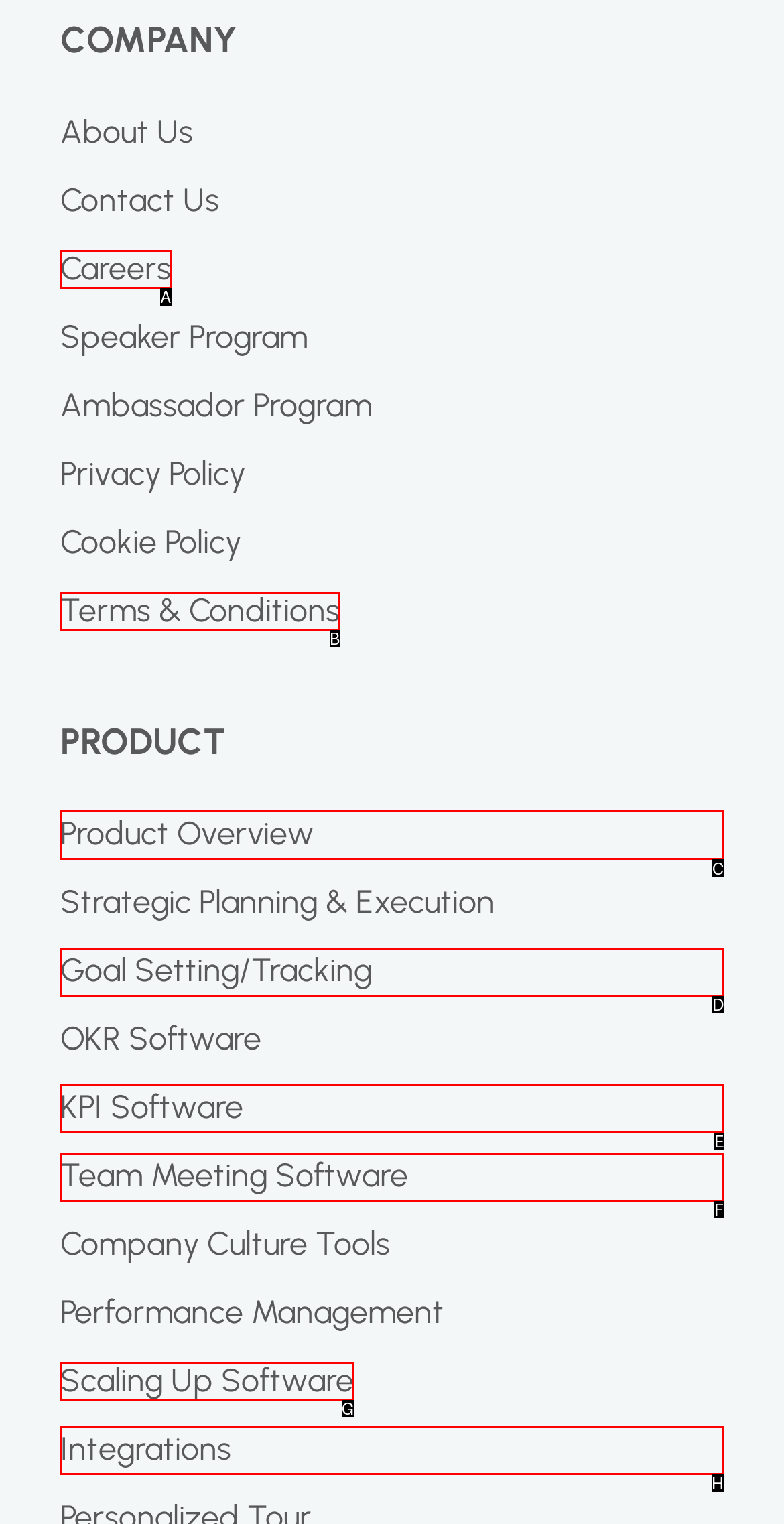Tell me which one HTML element I should click to complete the following task: explore product overview Answer with the option's letter from the given choices directly.

C